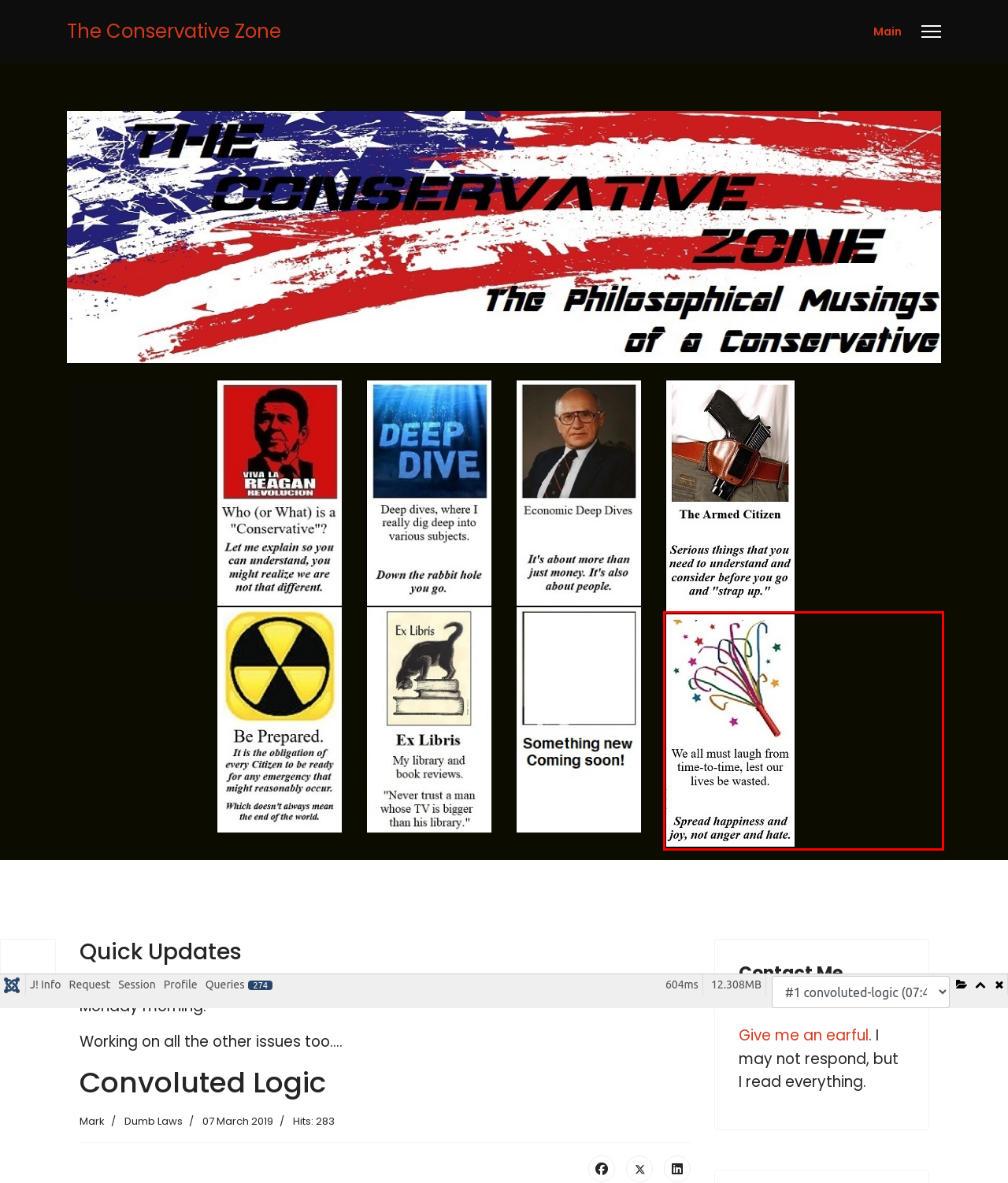You are given a screenshot of a webpage with a red rectangle bounding box around a UI element. Select the webpage description that best matches the new webpage after clicking the element in the bounding box. Here are the candidates:
A. Prepping
B. General Deep Dives
C. Fun Stuff
D. Conservative
E. The Armed Citizen
F. Economic Deep Dives
G. My Library
H. Main

C